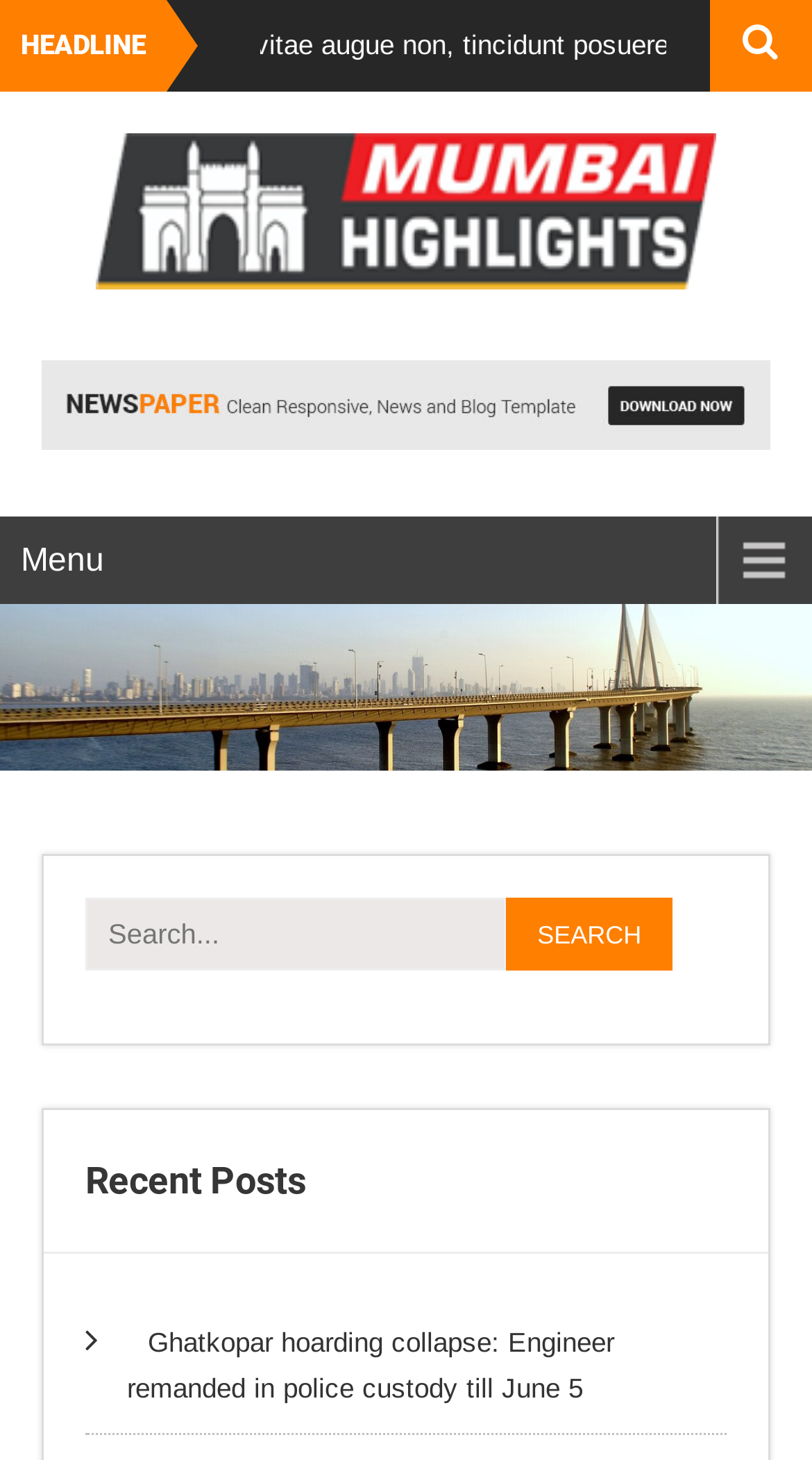By analyzing the image, answer the following question with a detailed response: What is the section below the search box?

The section has a heading 'Recent Posts' and displays a list of news articles, including 'Ghatkopar hoarding collapse: Engineer remanded in police custody till June 5'. This suggests that the section is displaying a list of recent news posts.